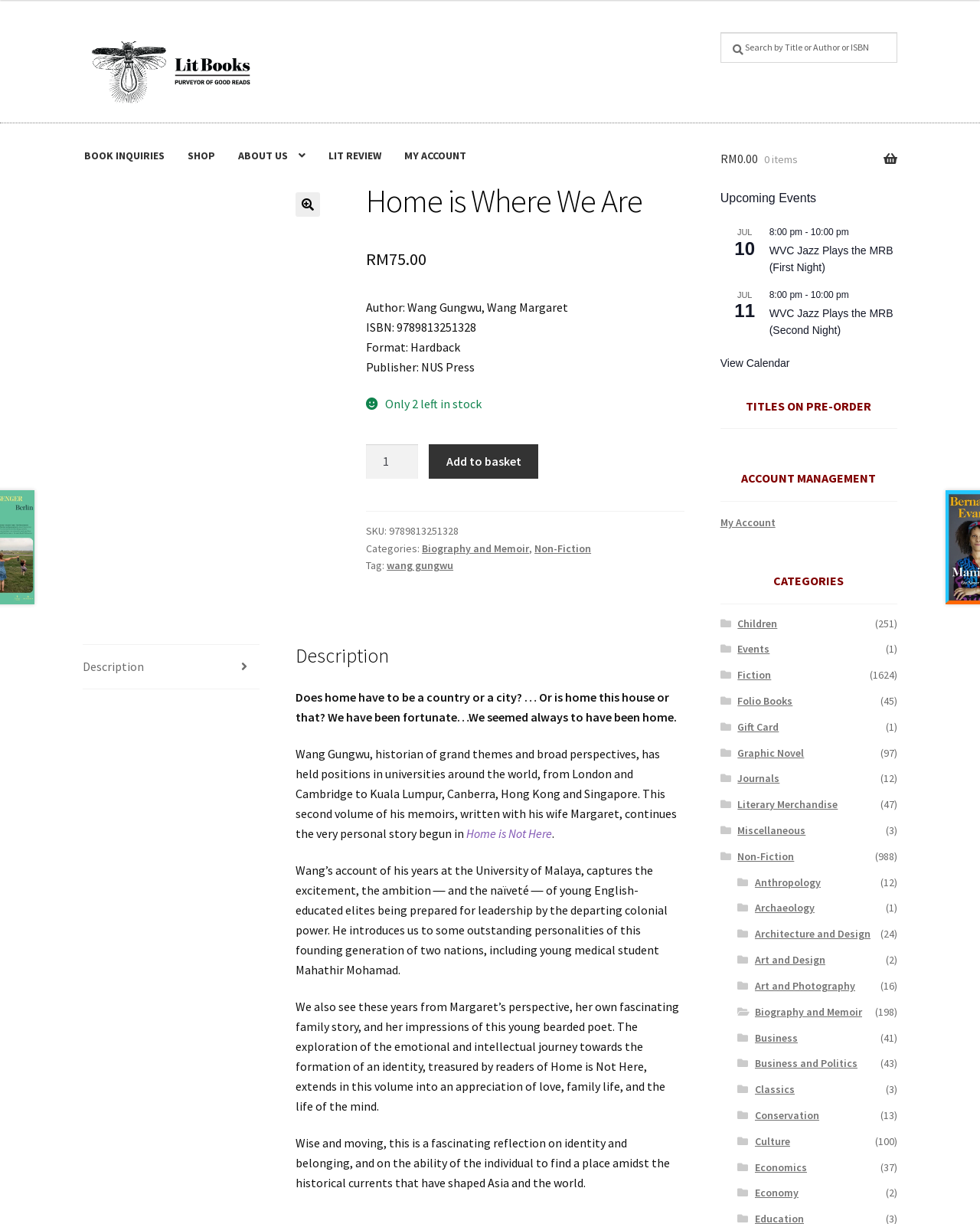Identify the bounding box coordinates of the region I need to click to complete this instruction: "View Calendar".

[0.735, 0.292, 0.806, 0.302]